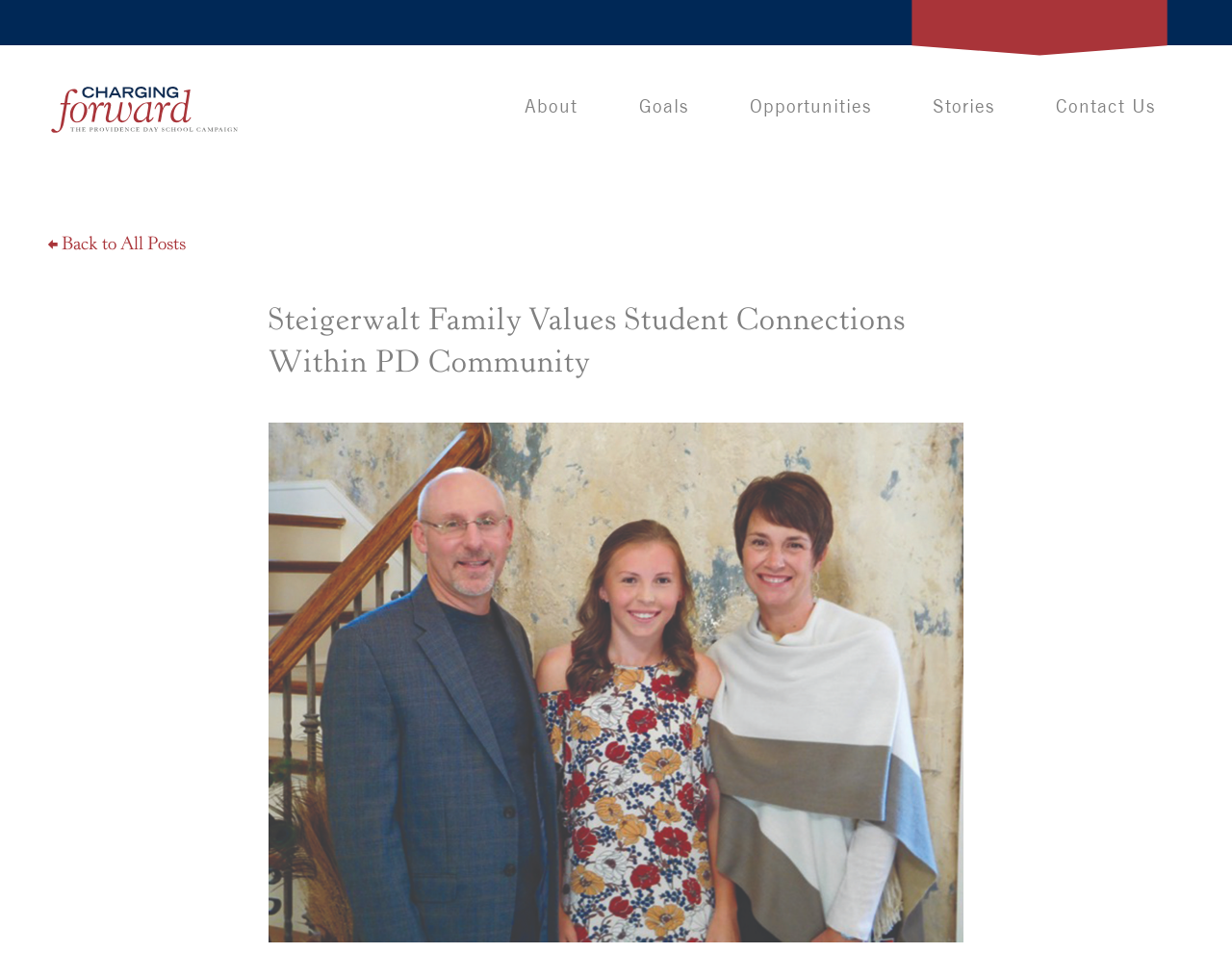Identify the bounding box coordinates for the UI element described as follows: "Meet ARQAT". Ensure the coordinates are four float numbers between 0 and 1, formatted as [left, top, right, bottom].

None